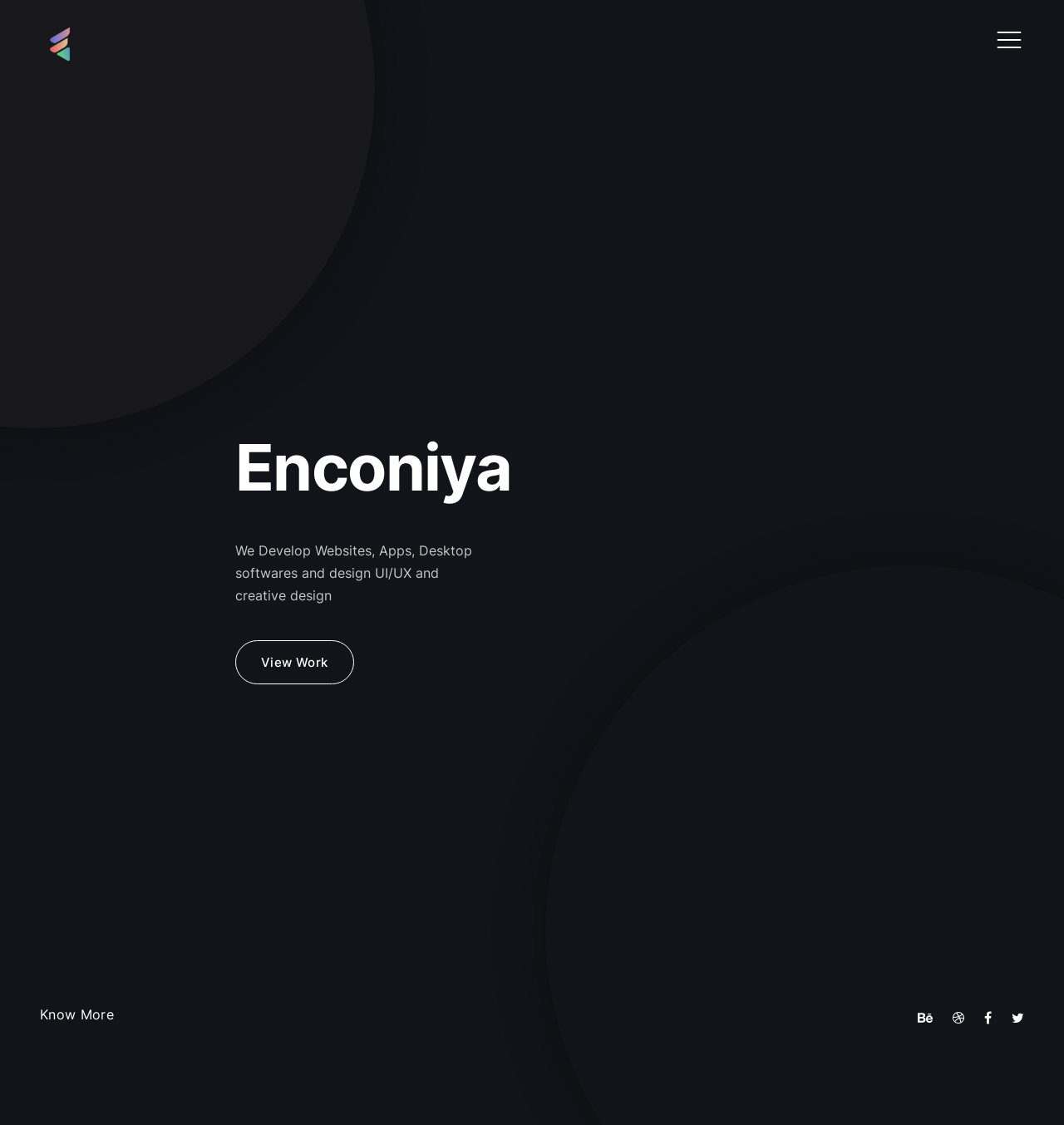Determine the bounding box coordinates of the clickable element to achieve the following action: 'Know More'. Provide the coordinates as four float values between 0 and 1, formatted as [left, top, right, bottom].

[0.038, 0.893, 0.132, 0.911]